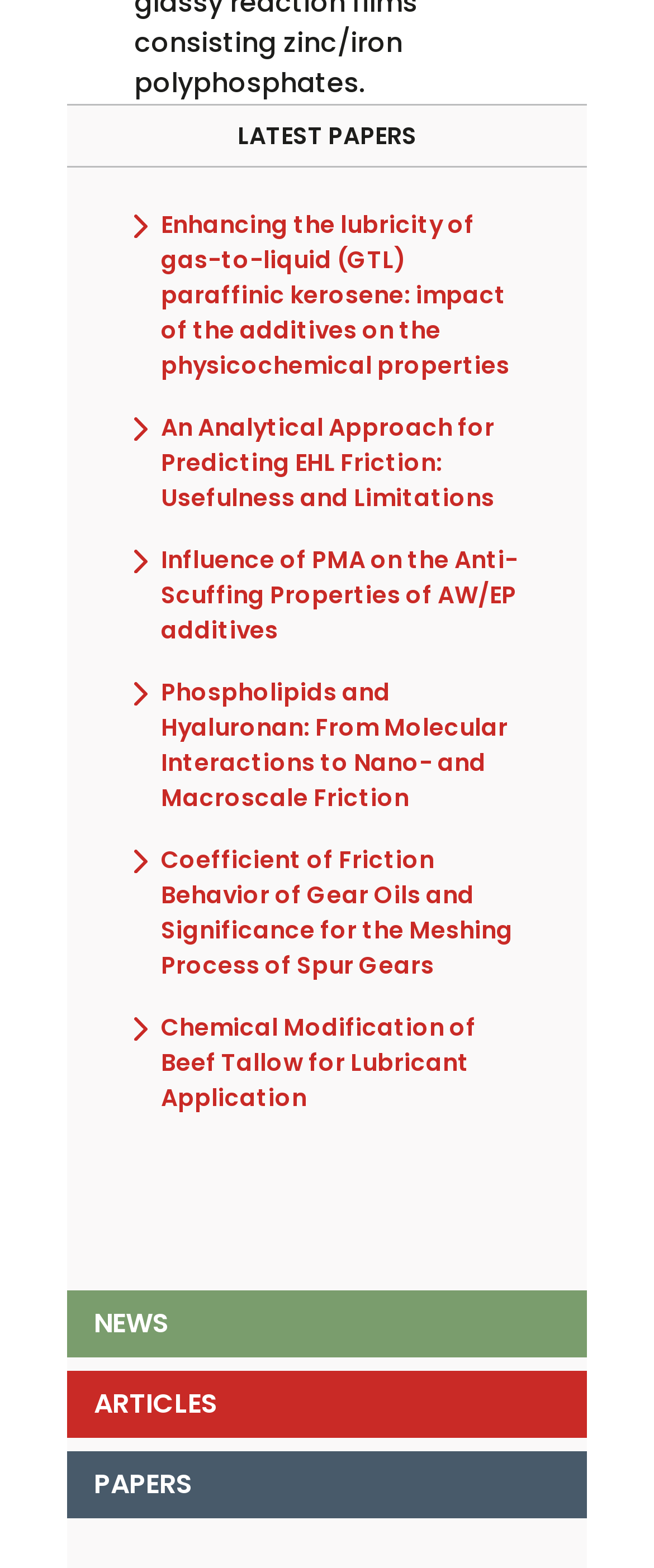Locate the bounding box coordinates of the area you need to click to fulfill this instruction: 'go to news page'. The coordinates must be in the form of four float numbers ranging from 0 to 1: [left, top, right, bottom].

[0.103, 0.823, 0.897, 0.865]